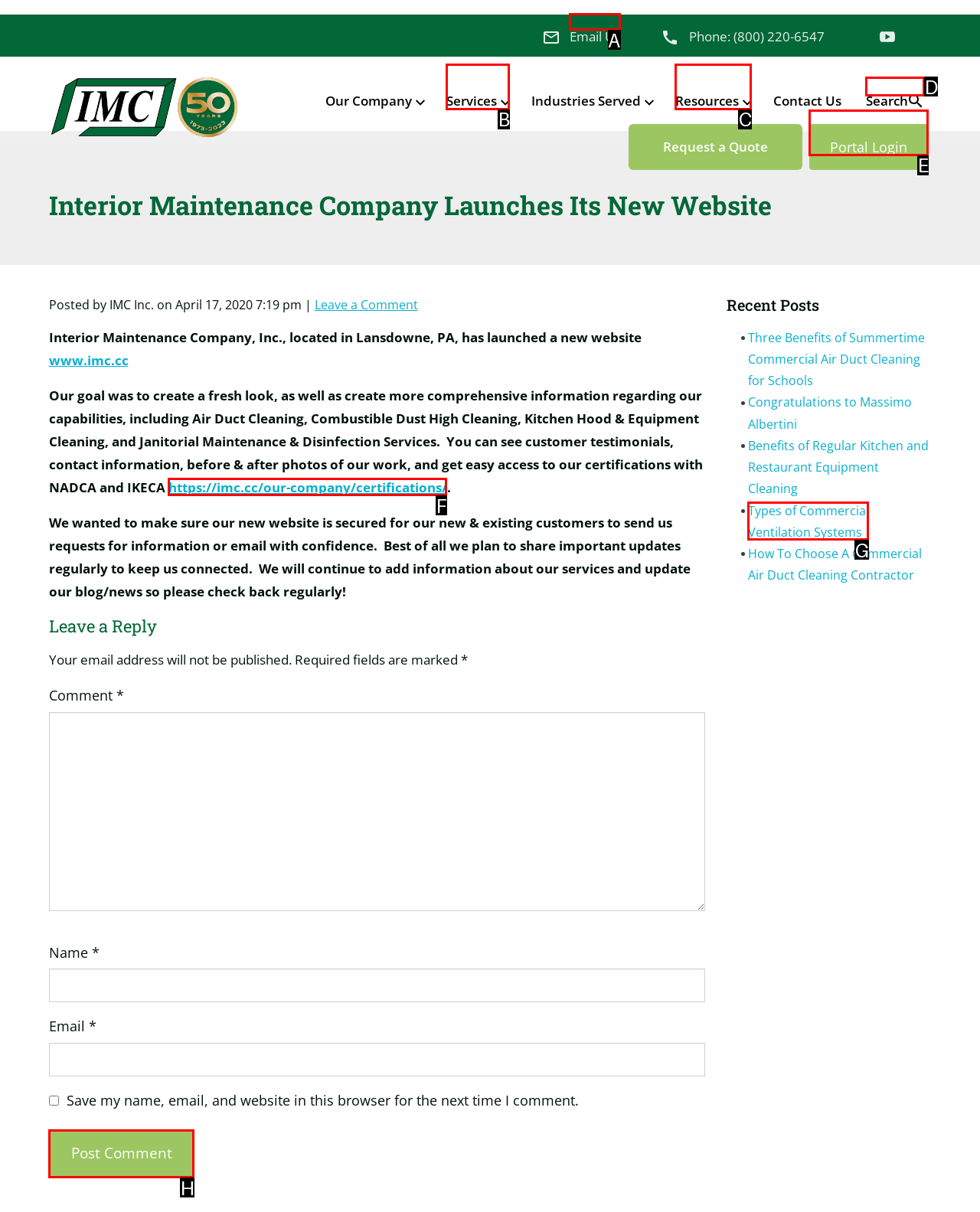Among the marked elements in the screenshot, which letter corresponds to the UI element needed for the task: Click Email Us?

A